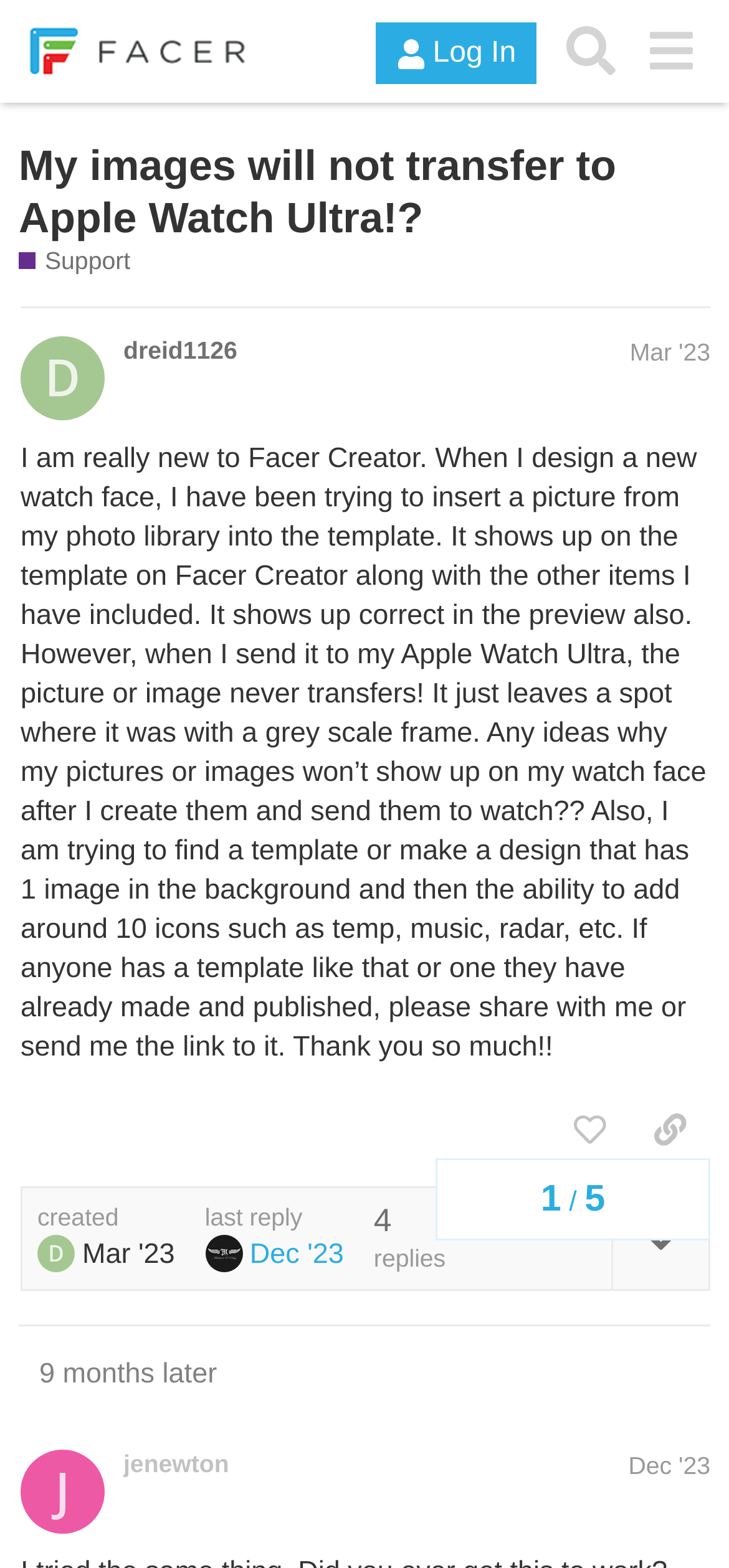Respond to the following query with just one word or a short phrase: 
What is the format of the date and time displayed in the topic post?

Month Day, Year Hour:Minute am/pm